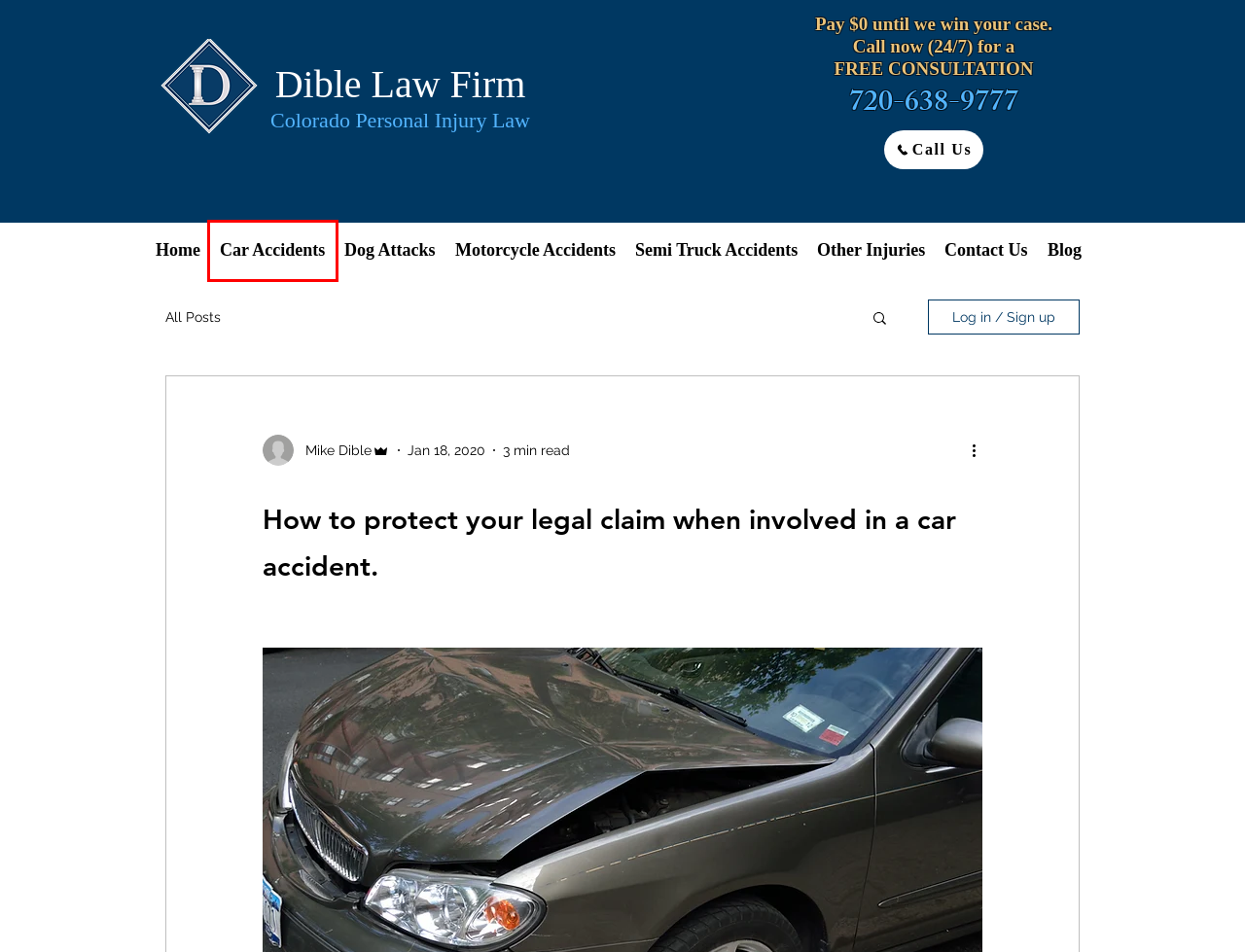You have a screenshot of a webpage, and a red bounding box highlights an element. Select the webpage description that best fits the new page after clicking the element within the bounding box. Options are:
A. Dible Law Firm | Personal Injury Law Firm in Denver
B. Personal Injury Attorney in Denver | Dible Law Firm
C. Personal Injury Attorney Dog Bite | Dog Attack Lawyer | Dible Law Firm
D. Denver Motorcycle Accident Attorney | Dible Law Firm | Lawyer
E. Semi Truck Accident Attorney in Denver | Dible Law Firm
F. Dible Law Firm | Personal Injury Attorney in Denver | Contact Us
G. Car Accident Attorney in Denver | Dible Law Firm | Accident Lawyer
H. Dible Law Firm | Personal Injury Law Firm in Denver | Blog

G